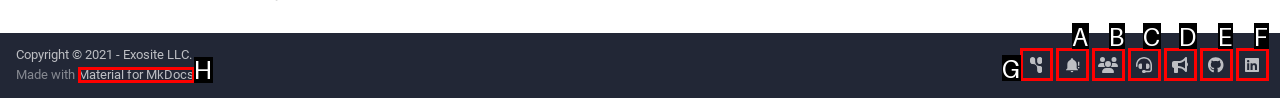Tell me which one HTML element you should click to complete the following task: Visit Exosite Website
Answer with the option's letter from the given choices directly.

G